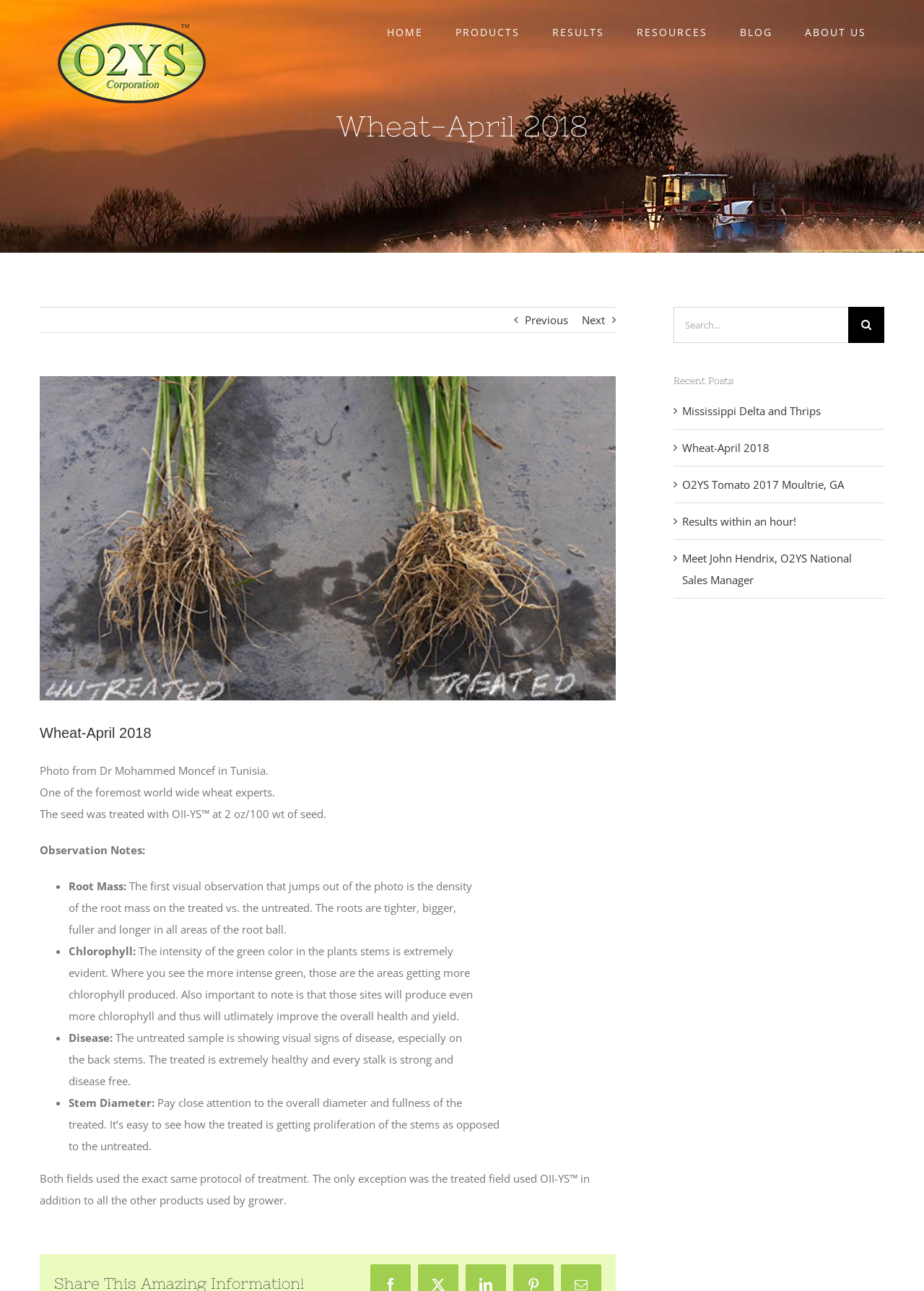How many observation notes are listed?
Refer to the image and provide a detailed answer to the question.

The answer can be found by counting the list markers ('•') in the observation notes section, which lists four notes: Root Mass, Chlorophyll, Disease, and Stem Diameter.